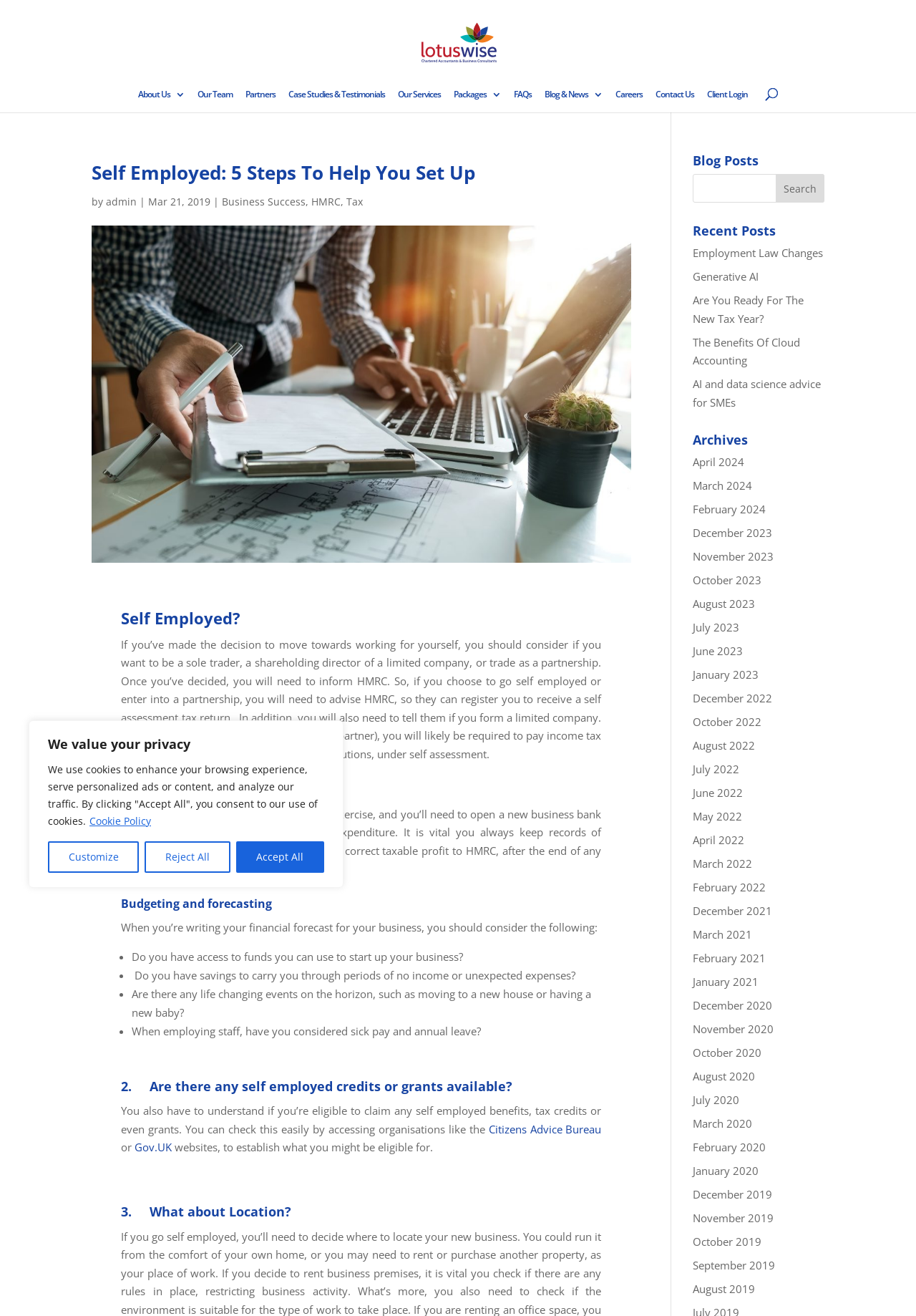Specify the bounding box coordinates for the region that must be clicked to perform the given instruction: "view the 'Archives'".

[0.756, 0.329, 0.9, 0.344]